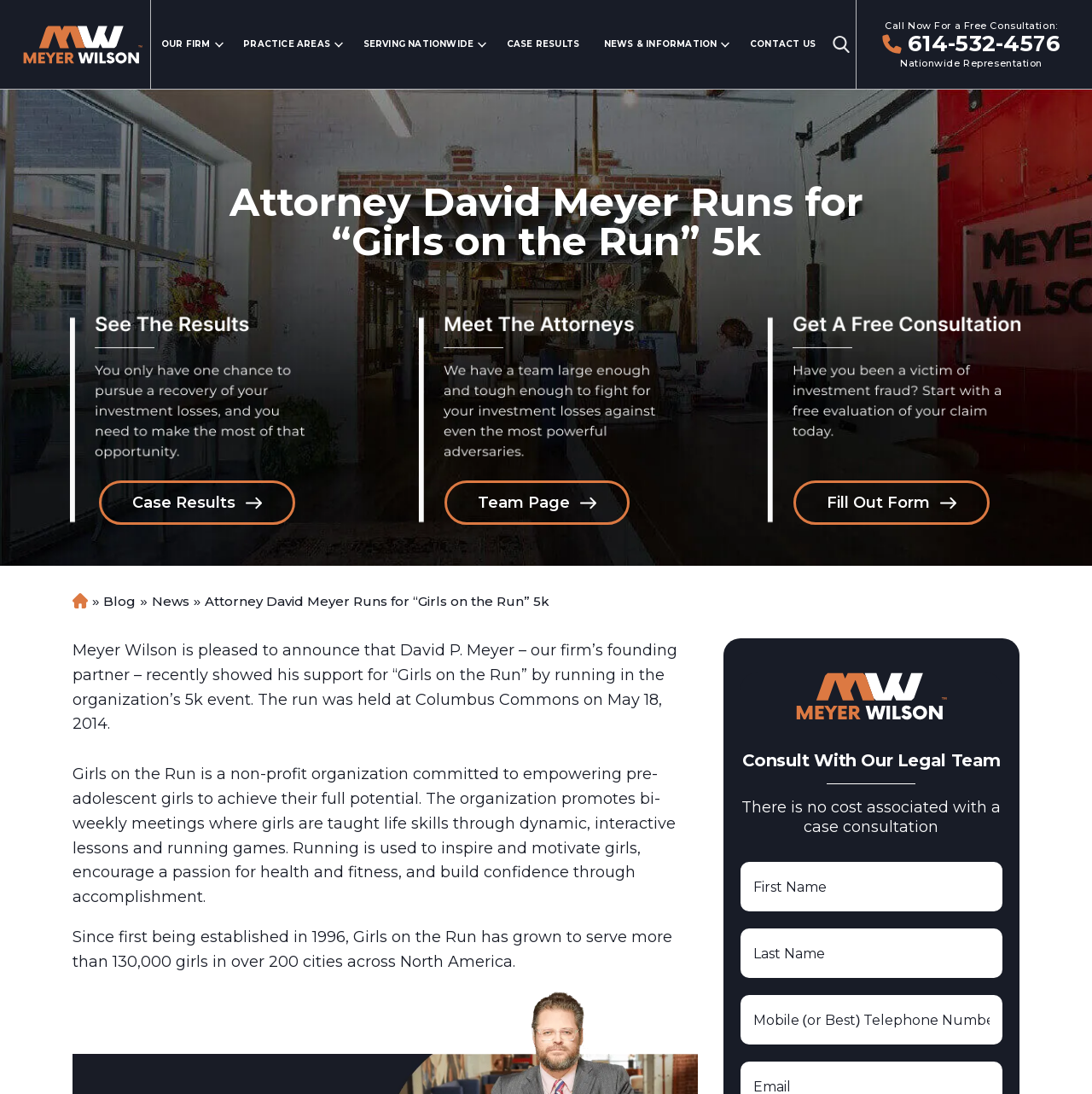Please find the bounding box coordinates of the clickable region needed to complete the following instruction: "Contact Timeless Wellness Clinic". The bounding box coordinates must consist of four float numbers between 0 and 1, i.e., [left, top, right, bottom].

None